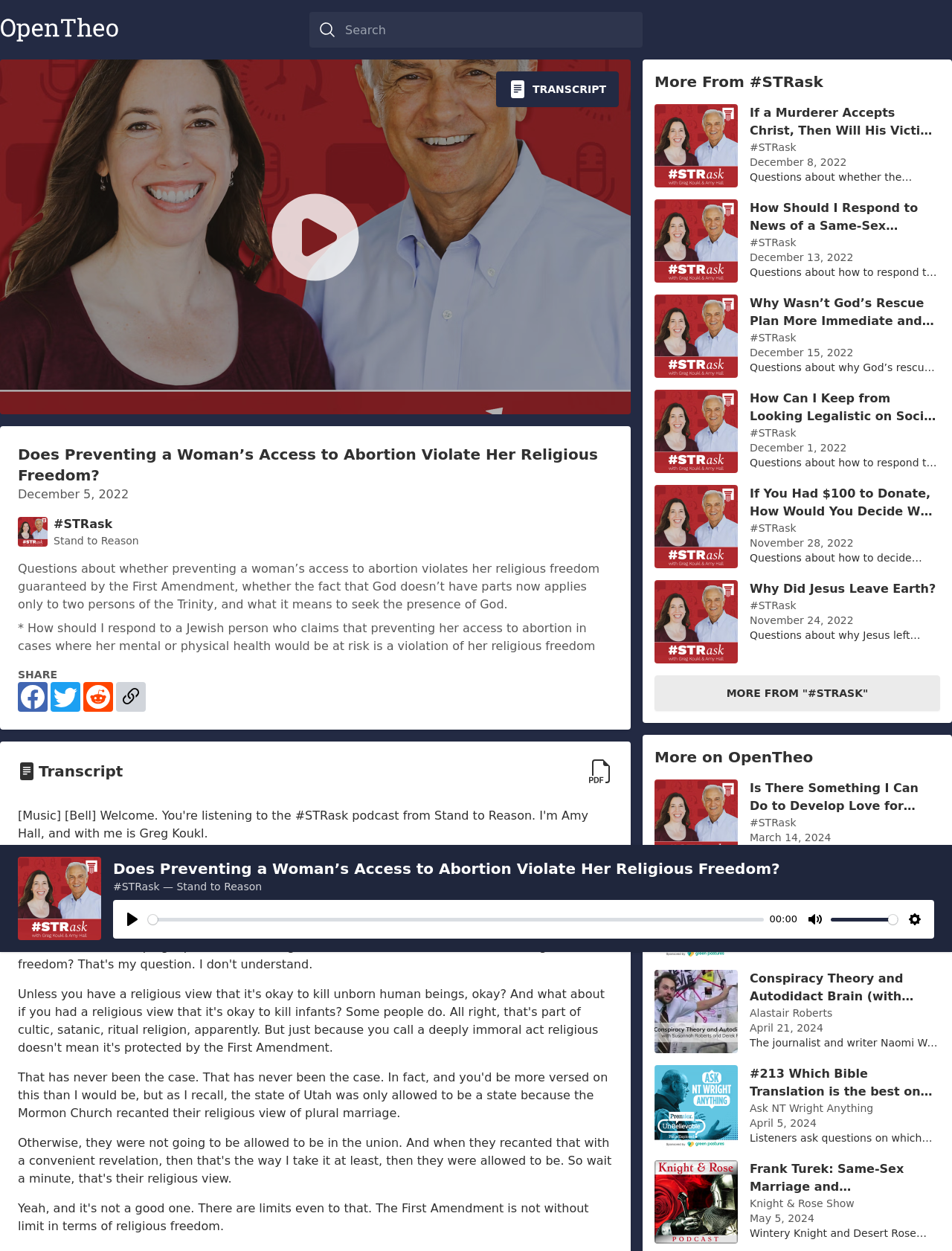Observe the image and answer the following question in detail: What is the title of the current webpage?

I determined the title of the webpage by looking at the heading element with the text 'Does Preventing a Woman’s Access to Abortion Violate Her Religious Freedom?' which is located at the top of the webpage.